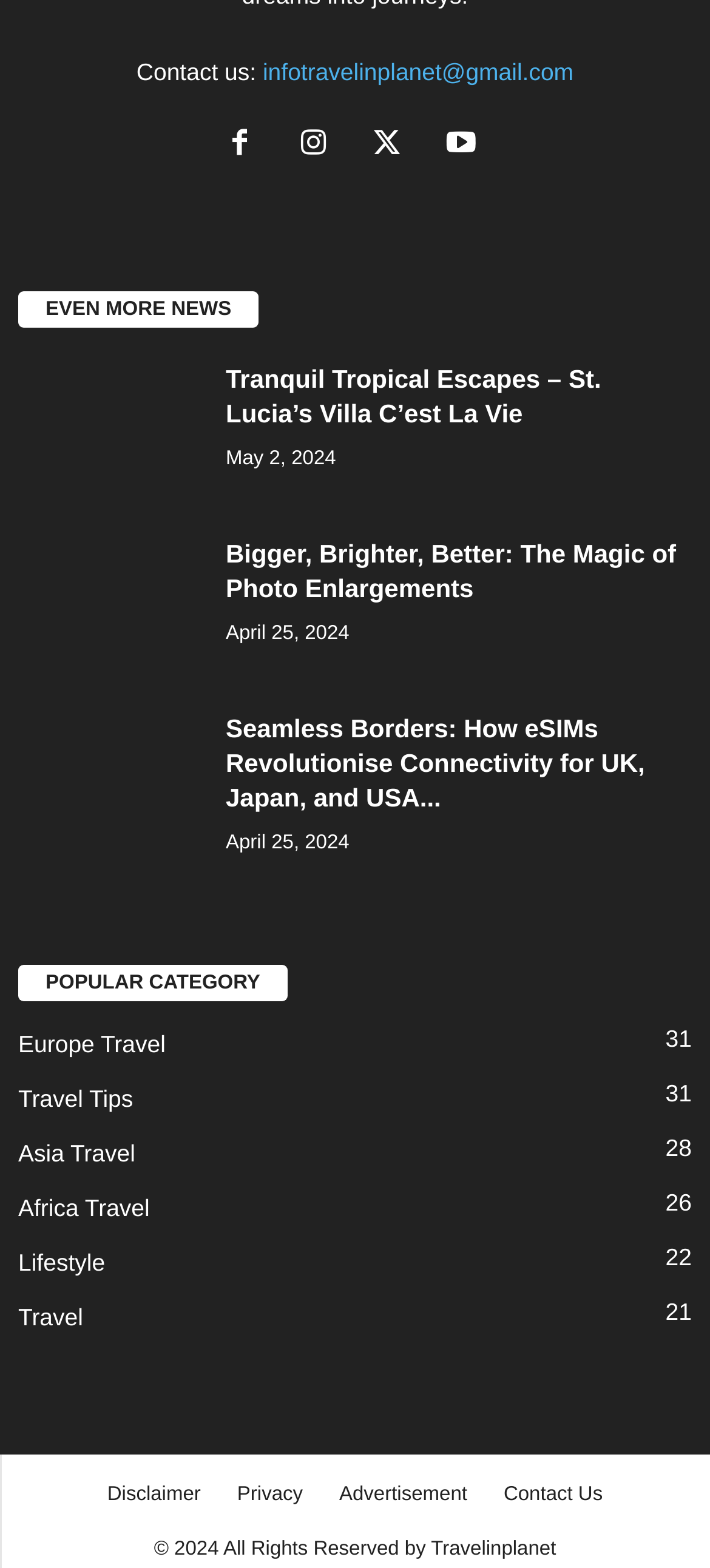How many categories are listed under 'POPULAR CATEGORY'?
Please respond to the question thoroughly and include all relevant details.

I counted the number of categories listed under 'POPULAR CATEGORY', which are 'Europe Travel', 'Travel Tips', 'Asia Travel', 'Africa Travel', 'Lifestyle', and 'Travel'.